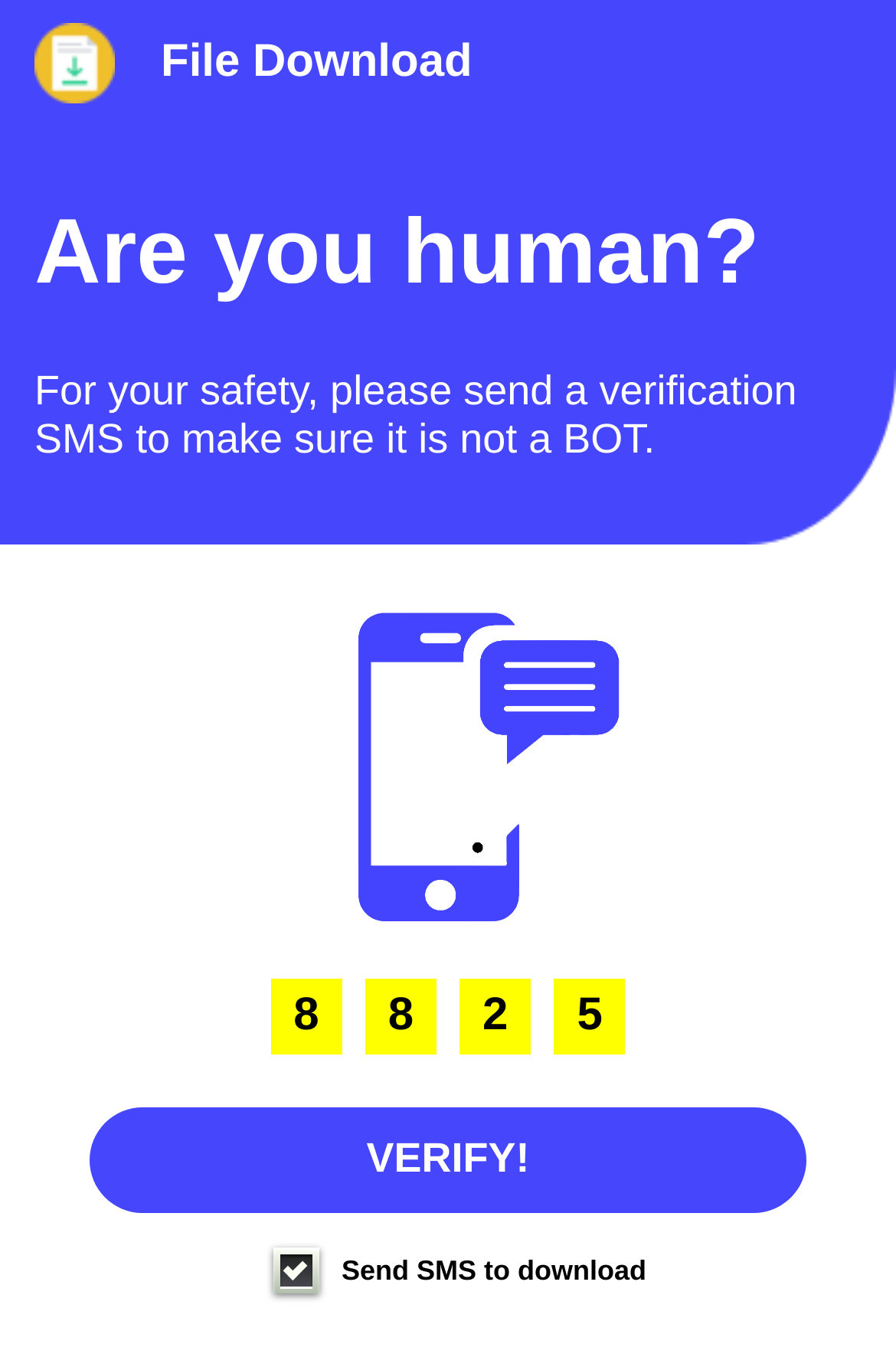Respond to the question below with a concise word or phrase:
What is the number on the top-right corner?

8